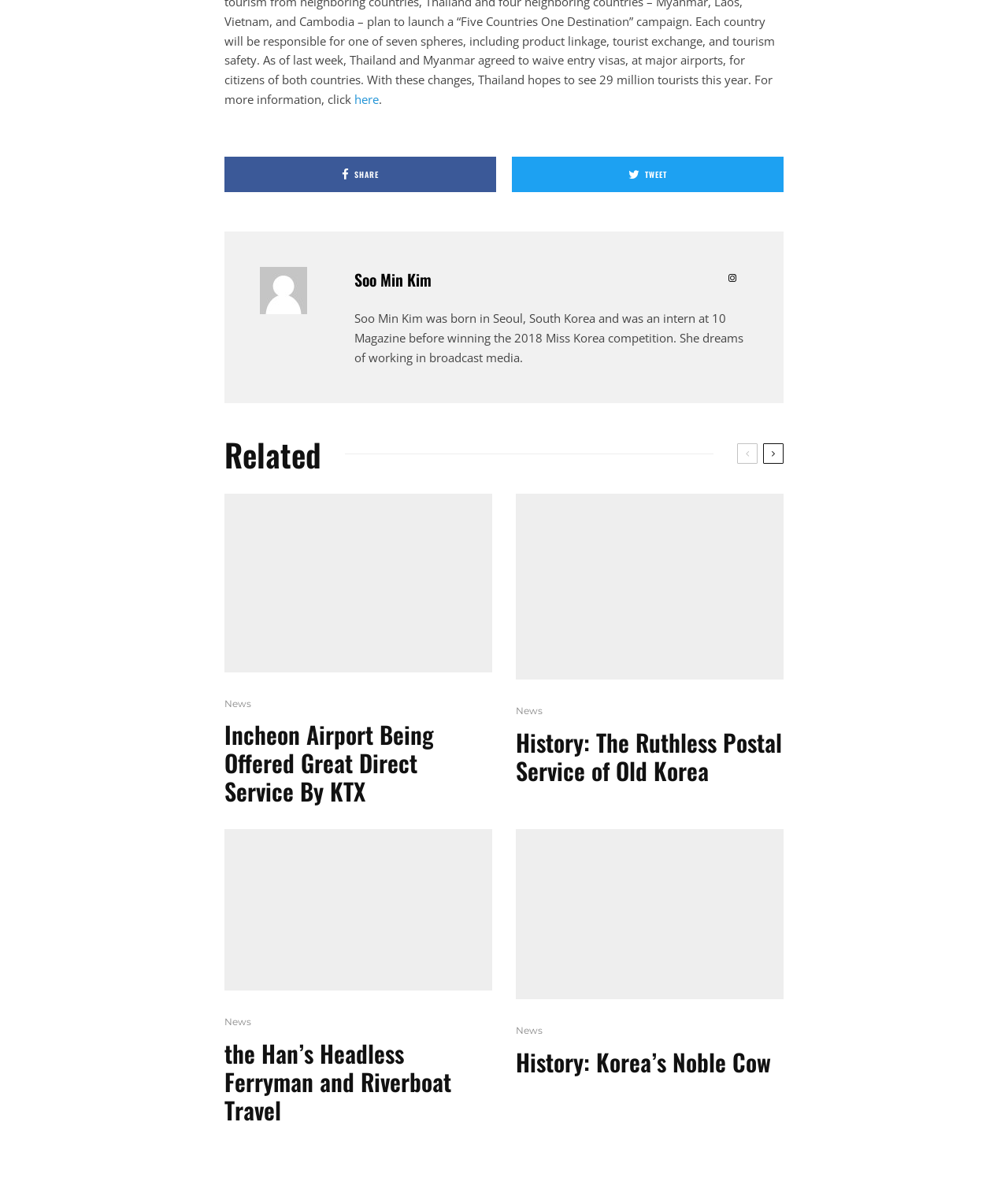Based on the element description, predict the bounding box coordinates (top-left x, top-left y, bottom-right x, bottom-right y) for the UI element in the screenshot: History: Korea’s Noble Cow

[0.512, 0.884, 0.765, 0.908]